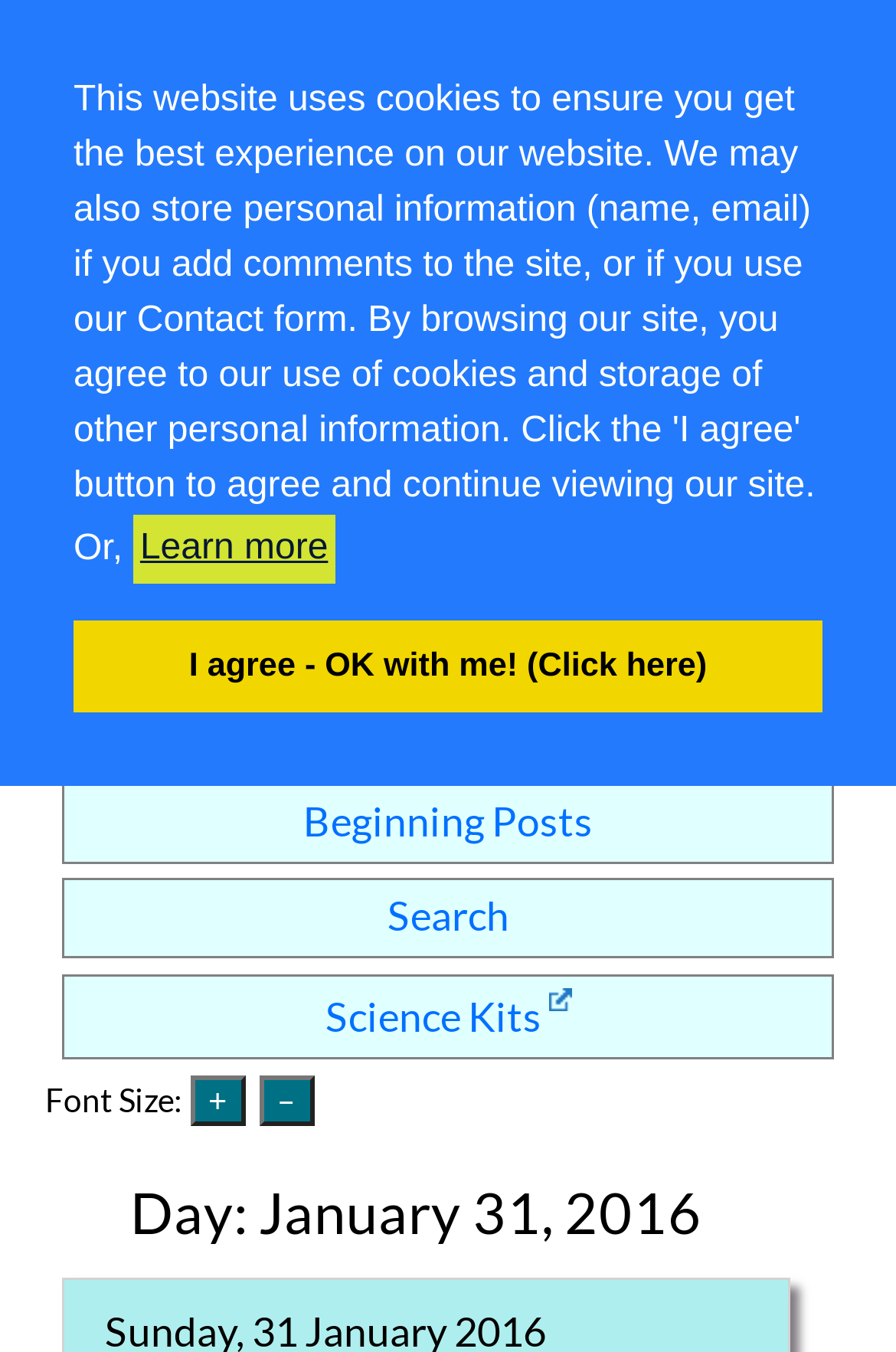What is the name of the journal?
Using the image, provide a concise answer in one word or a short phrase.

Daynotes Journal